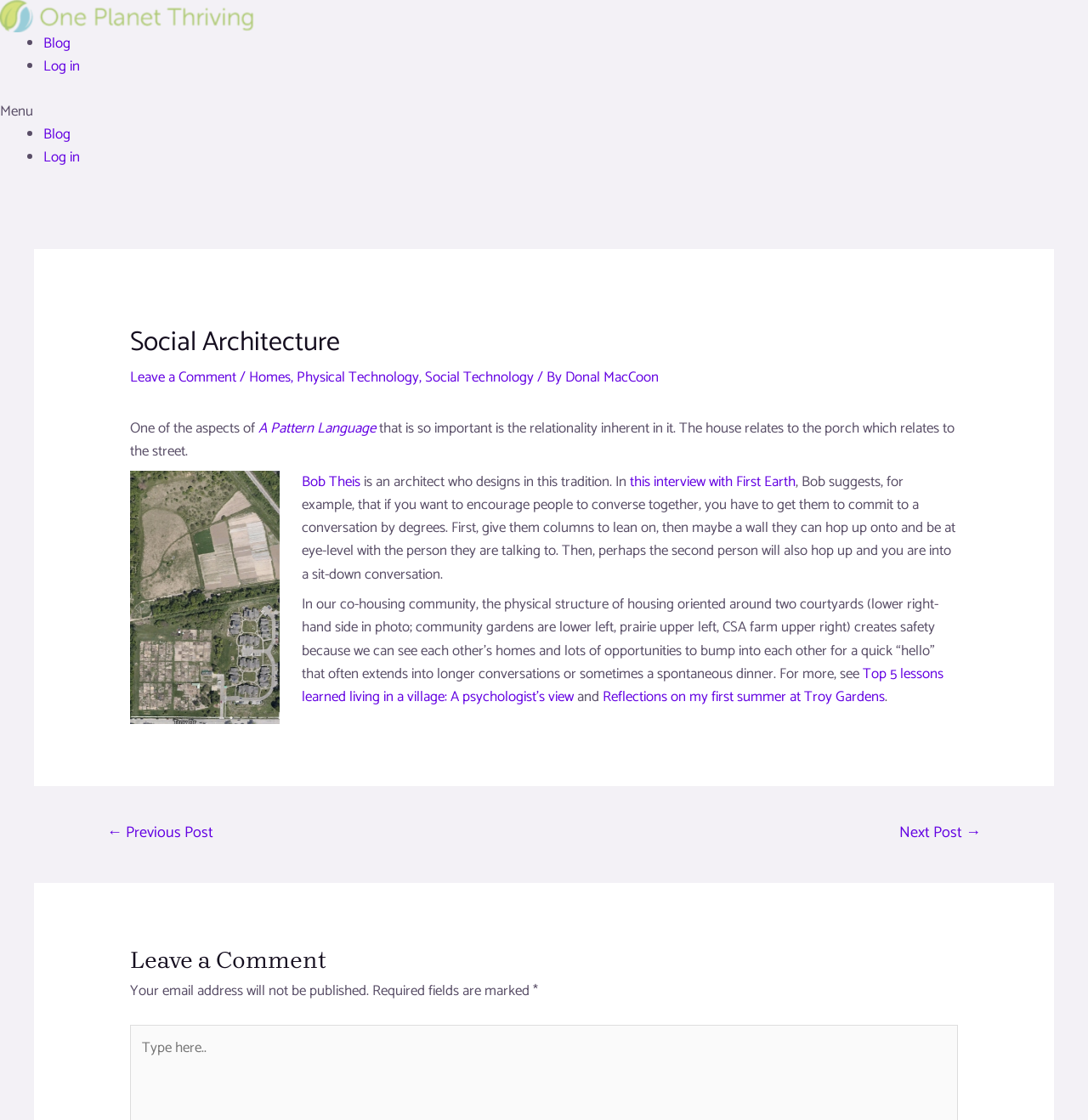Please provide a one-word or short phrase answer to the question:
What is the name of the community mentioned?

Troy Gardens